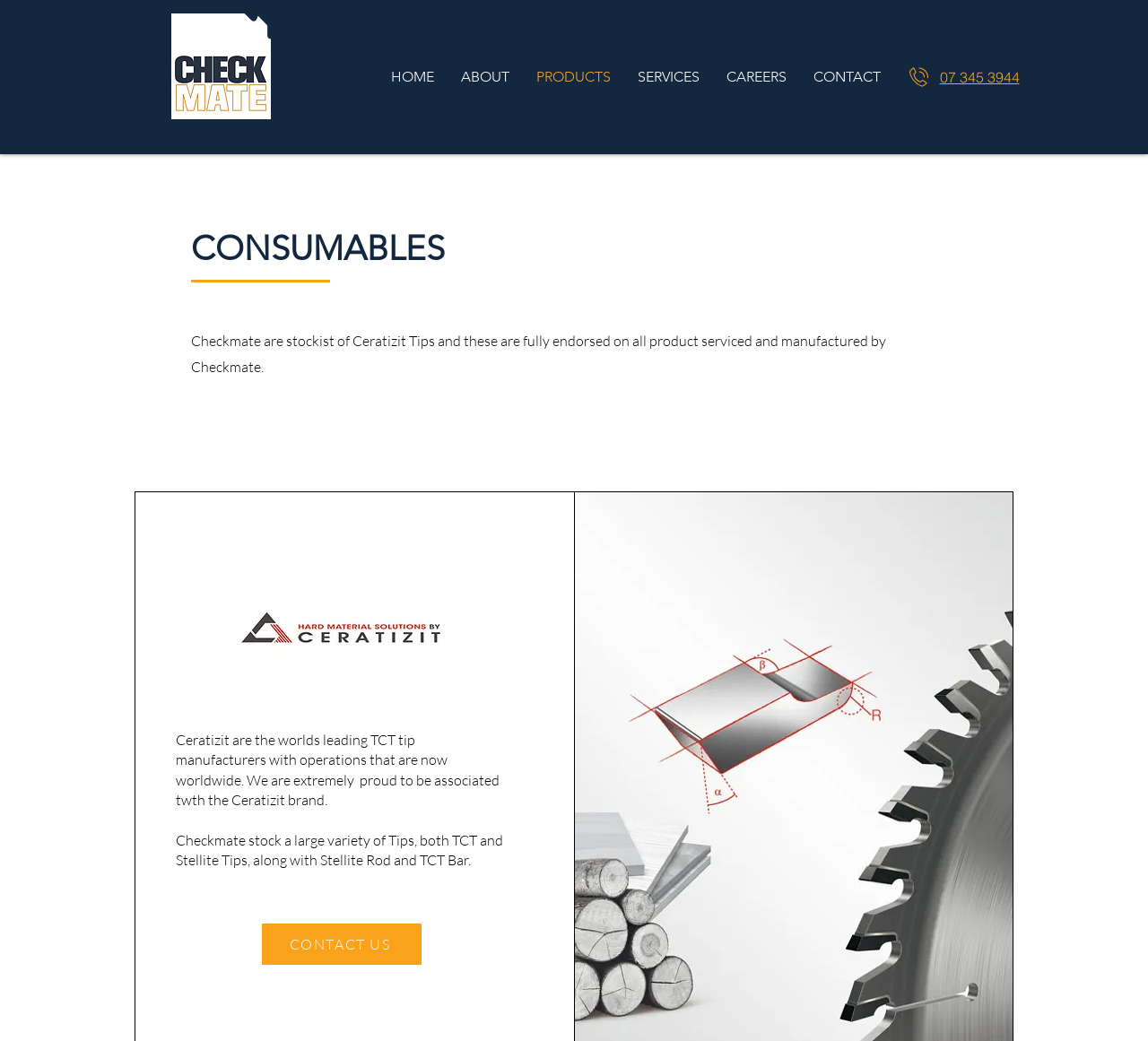Please identify the bounding box coordinates of the clickable area that will fulfill the following instruction: "click HOME". The coordinates should be in the format of four float numbers between 0 and 1, i.e., [left, top, right, bottom].

[0.329, 0.065, 0.389, 0.084]